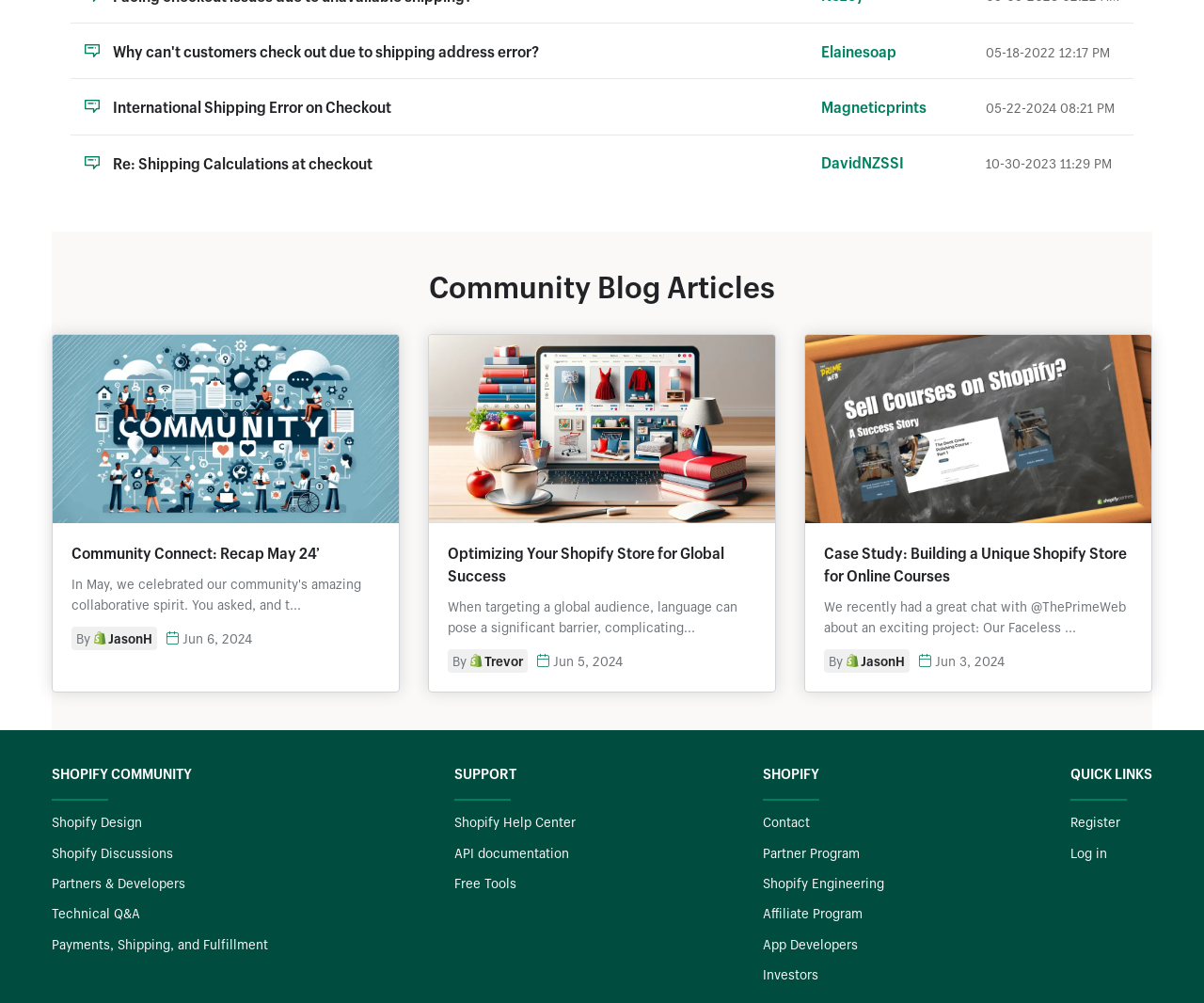Refer to the image and answer the question with as much detail as possible: Who wrote the article 'Optimizing Your Shopify Store for Global Success'?

I found the article 'Optimizing Your Shopify Store for Global Success' with the author name 'Trevor' mentioned below it, indicating that Trevor is the author of this article.